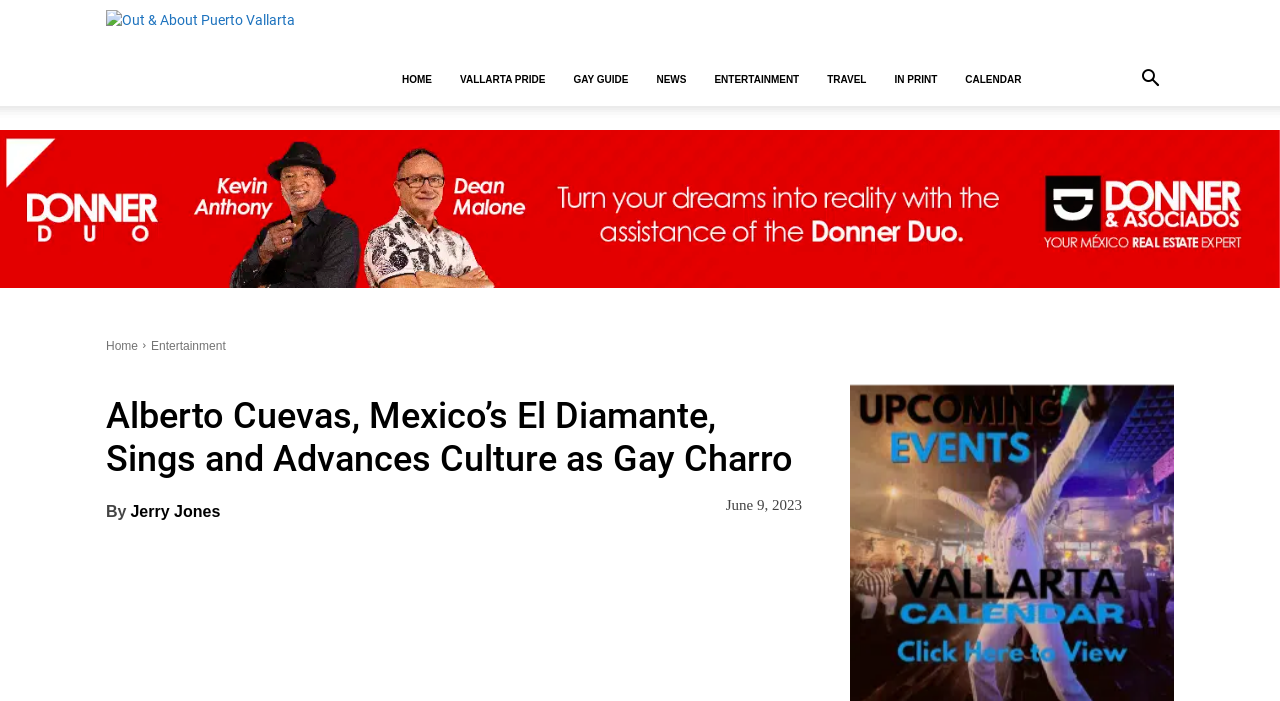Provide the bounding box coordinates of the section that needs to be clicked to accomplish the following instruction: "Search for something."

[0.88, 0.104, 0.917, 0.127]